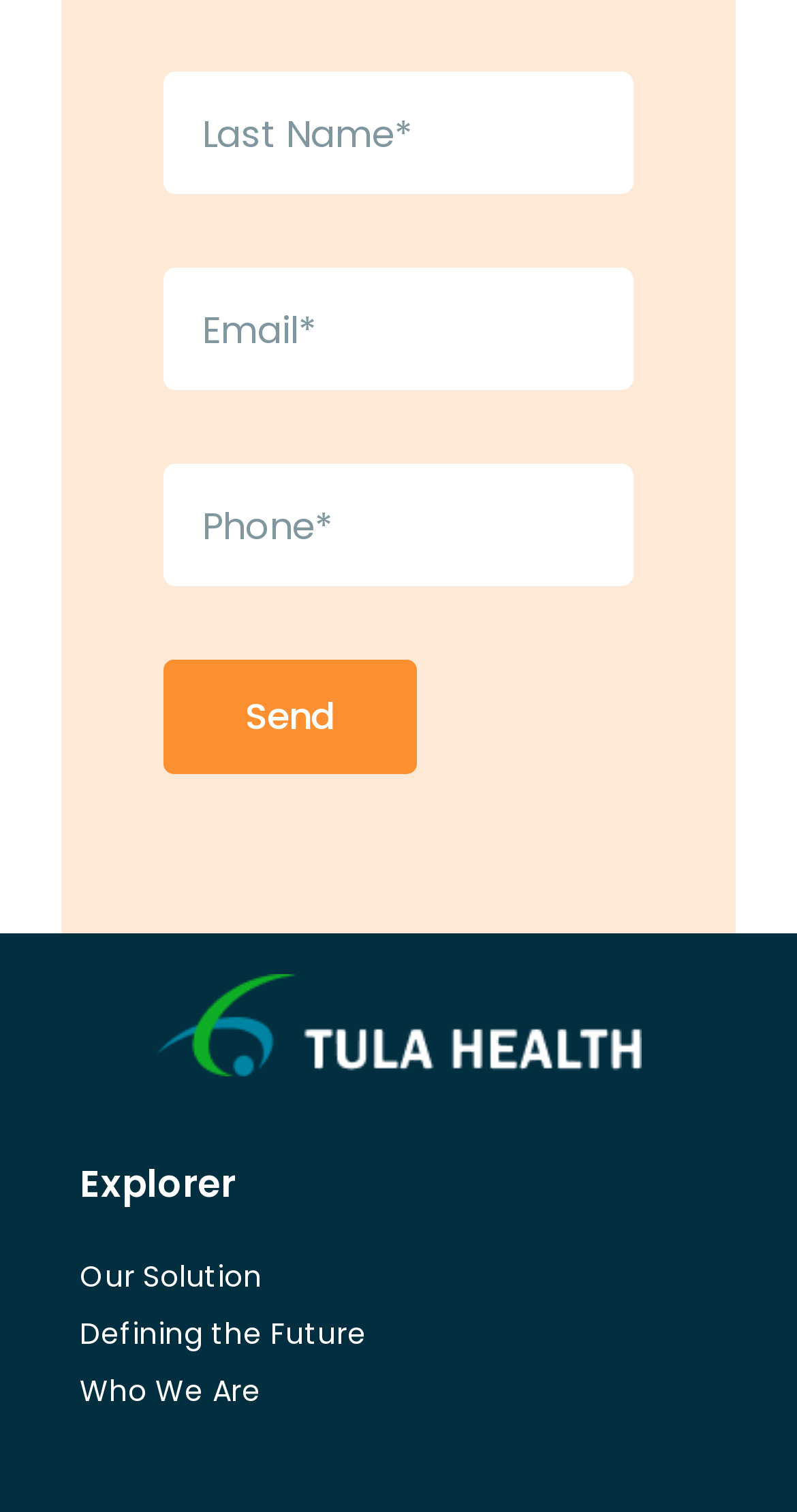From the webpage screenshot, identify the region described by Send. Provide the bounding box coordinates as (top-left x, top-left y, bottom-right x, bottom-right y), with each value being a floating point number between 0 and 1.

[0.205, 0.437, 0.523, 0.512]